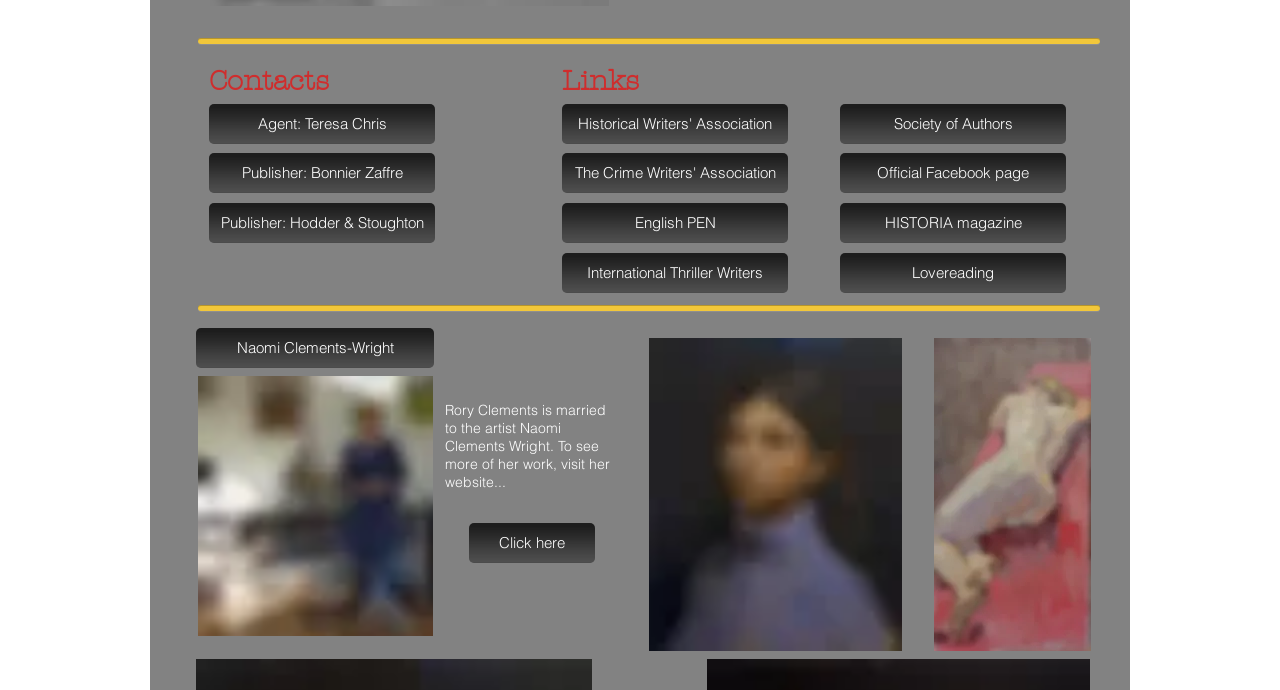Provide a brief response to the question below using a single word or phrase: 
What is the name of the magazine mentioned on the webpage?

HISTORIA